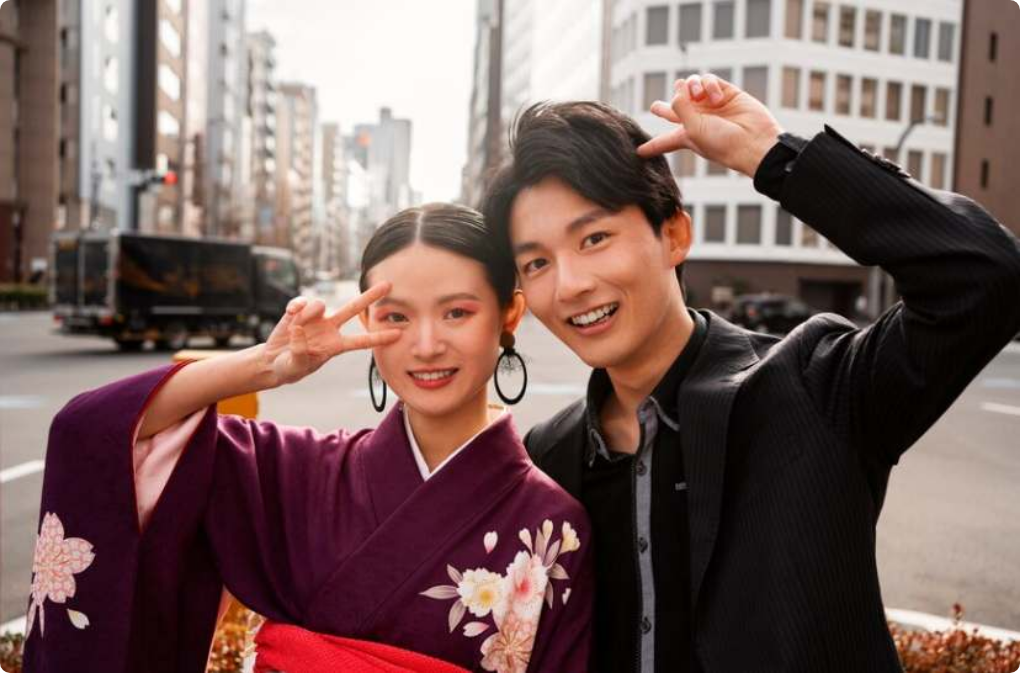Detail every aspect of the image in your description.

In this vibrant urban scene, a young woman and man pose joyfully in the street, embodying a sense of connection and celebration. The woman, dressed in a stunning traditional purple kimono adorned with floral patterns, flashes a cheerful peace sign, her expression exuding warmth and friendliness. She sports large hoop earrings that complement her elegant hairstyle. Next to her, the man, clad in a sharp black outfit, returns her playful gesture with a bright smile and also forms a peace sign with his hand. Behind them, the bustling cityscape features modern buildings, hinting at the lively atmosphere of urban Japan. This image captures a moment of camaraderie and cultural richness, reflecting both contemporary and traditional elements of Japanese life.